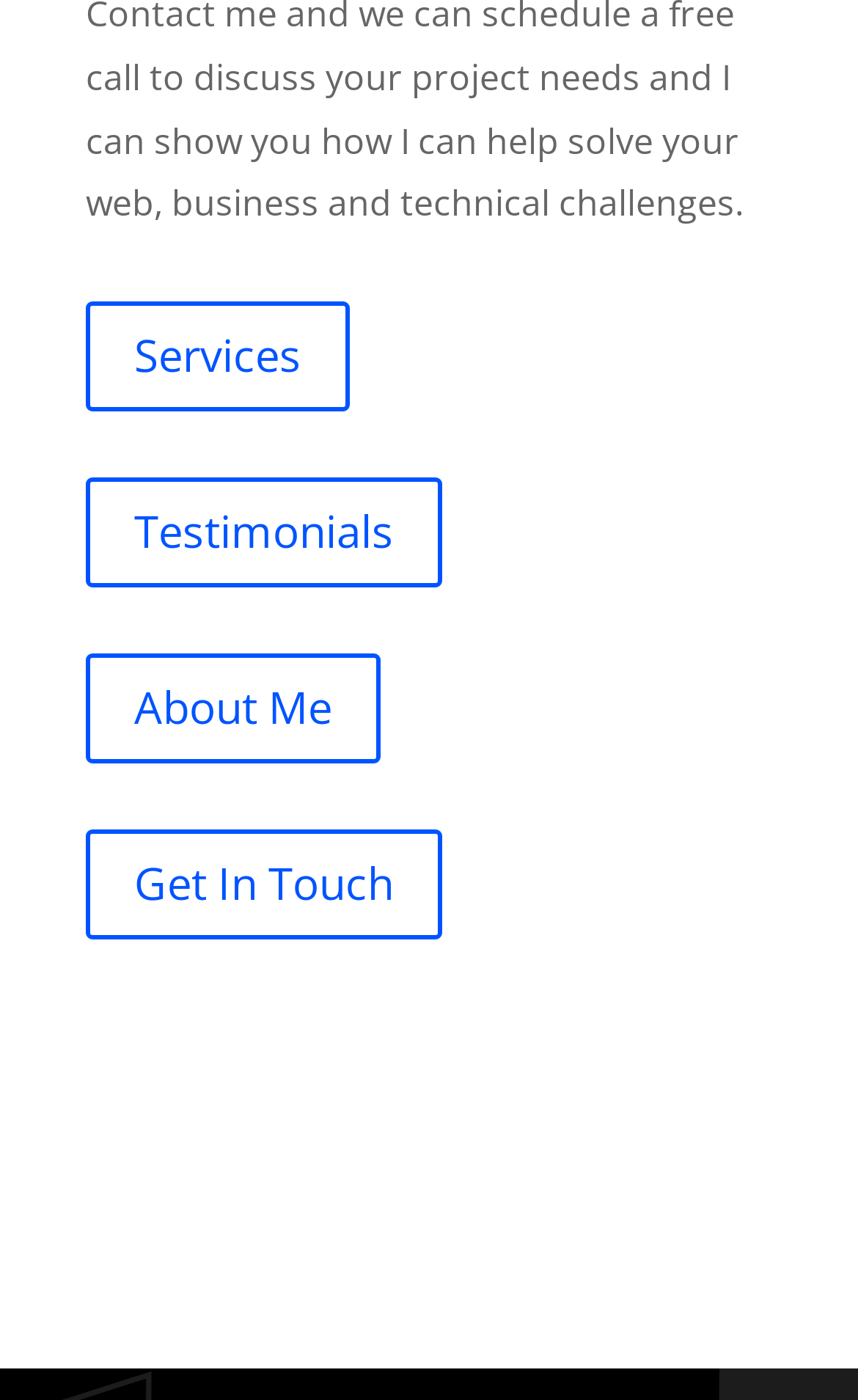Provide the bounding box coordinates for the specified HTML element described in this description: "About Me". The coordinates should be four float numbers ranging from 0 to 1, in the format [left, top, right, bottom].

[0.1, 0.467, 0.444, 0.546]